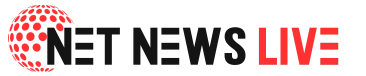What font style is used for the text 'NET NEWS LIVE'?
Use the information from the screenshot to give a comprehensive response to the question.

The caption states that the text 'NET NEWS LIVE' is prominently displayed in a modern, bold font, emphasizing the platform's commitment to delivering timely and relevant news updates.